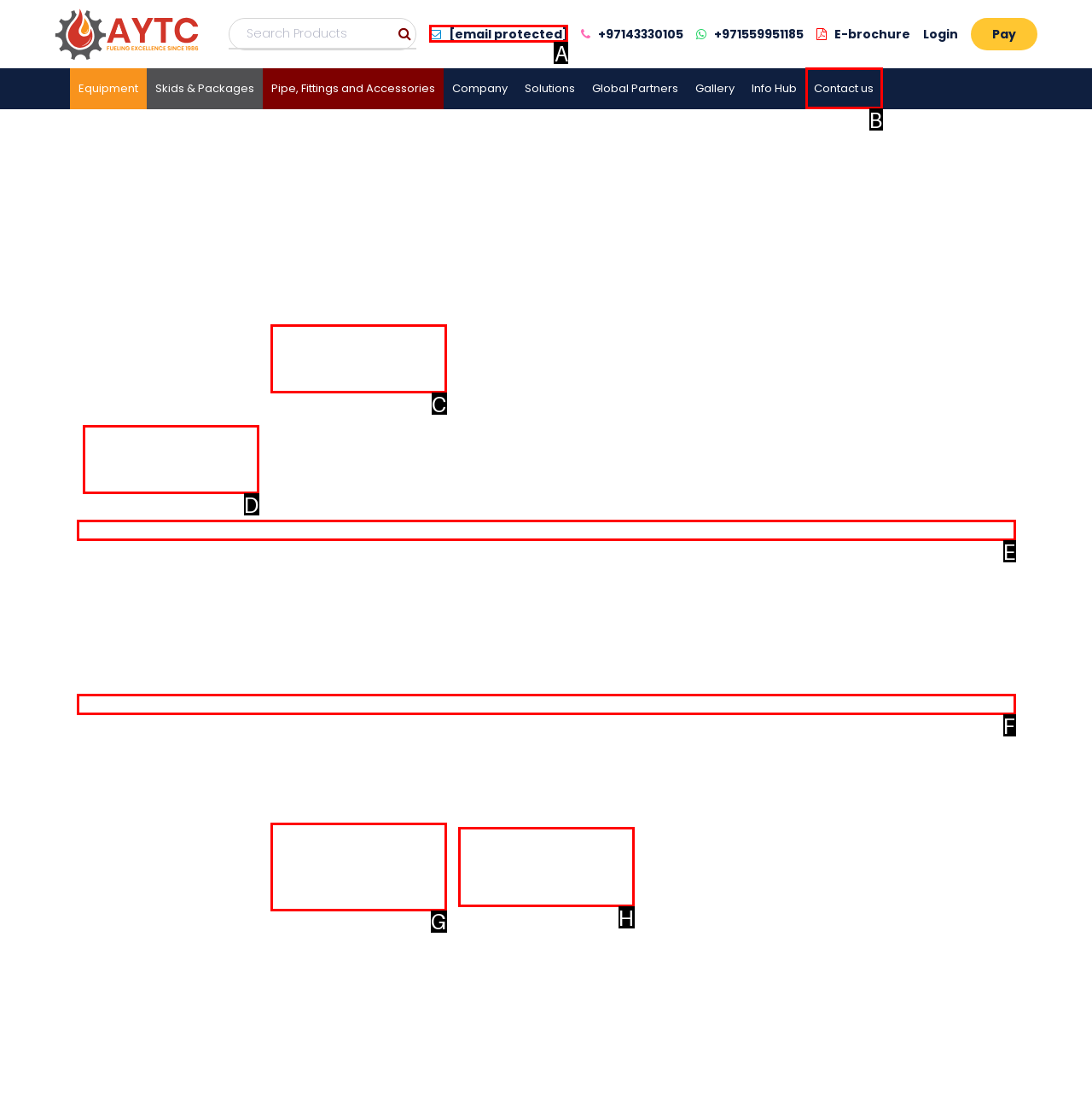Out of the given choices, which letter corresponds to the UI element required to Click the 'Tailors Squares' link? Answer with the letter.

None